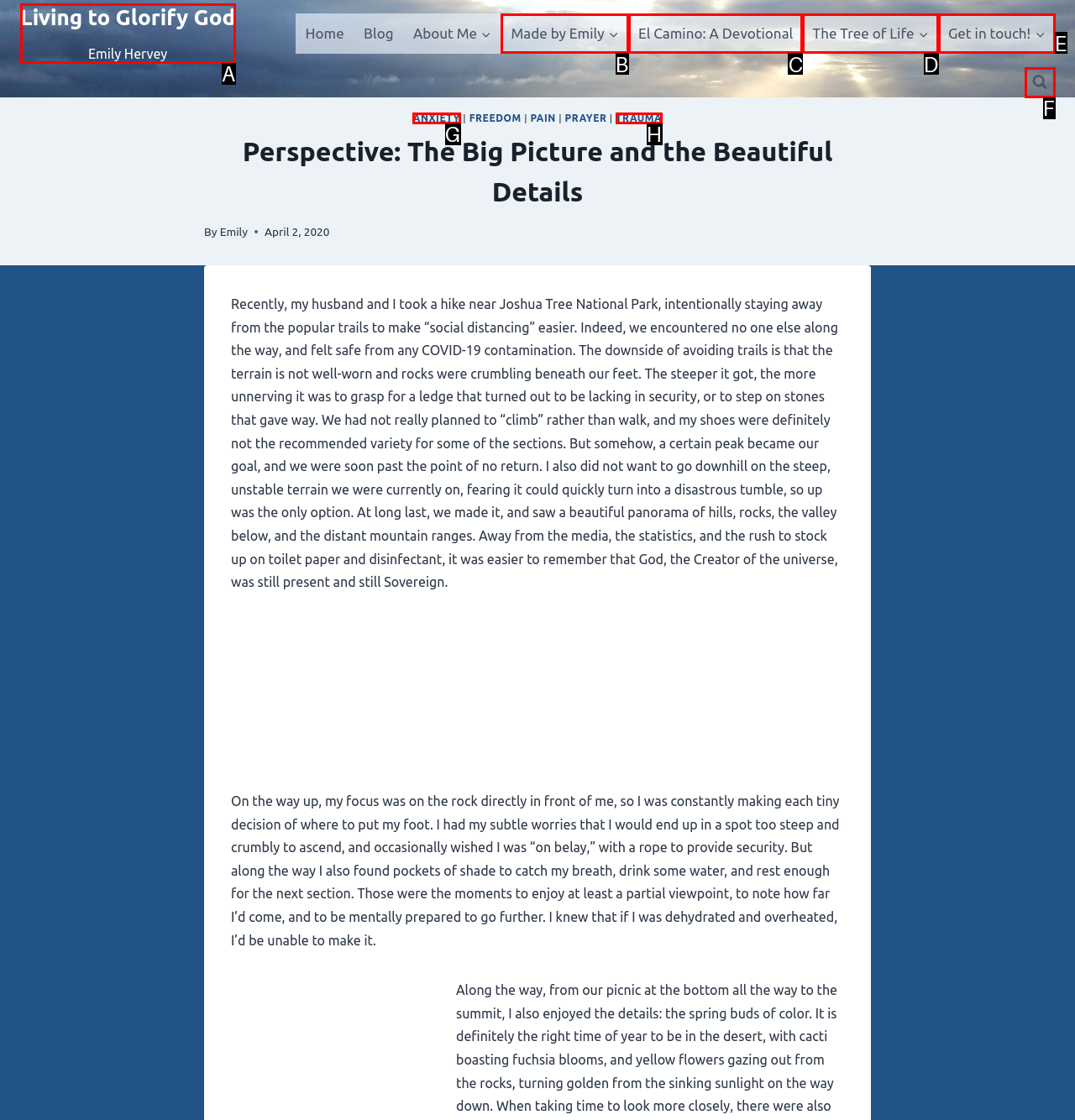Select the HTML element that corresponds to the description: Living to Glorify GodEmily Hervey
Reply with the letter of the correct option from the given choices.

A